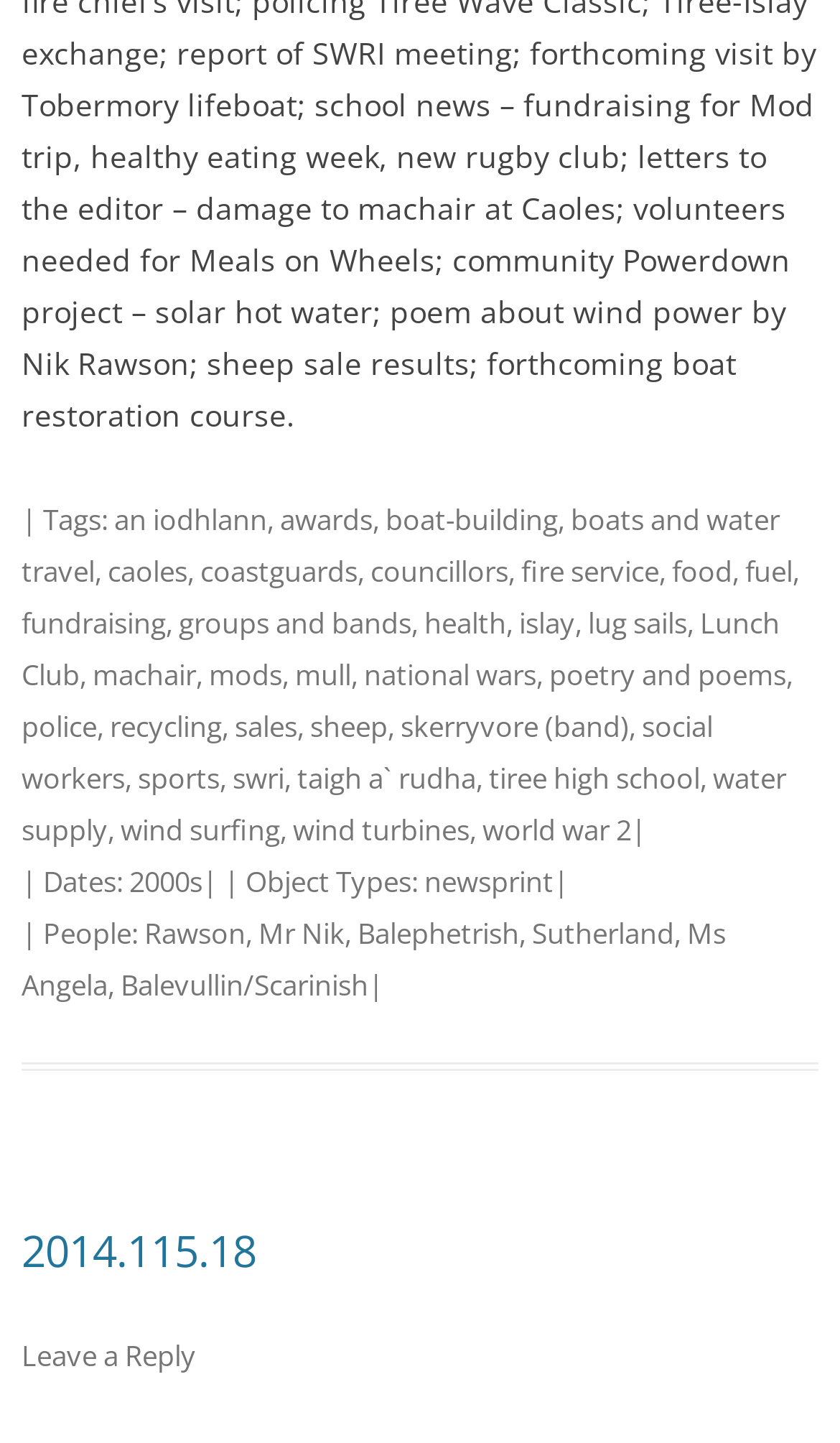Can you look at the image and give a comprehensive answer to the question:
How many sections are in the footer?

I analyzed the footer section of the webpage and found that it is divided into four sections: 'Tags:', 'Dates:', 'Object Types:', and 'People:'. Each section has a label and a list of links or text.